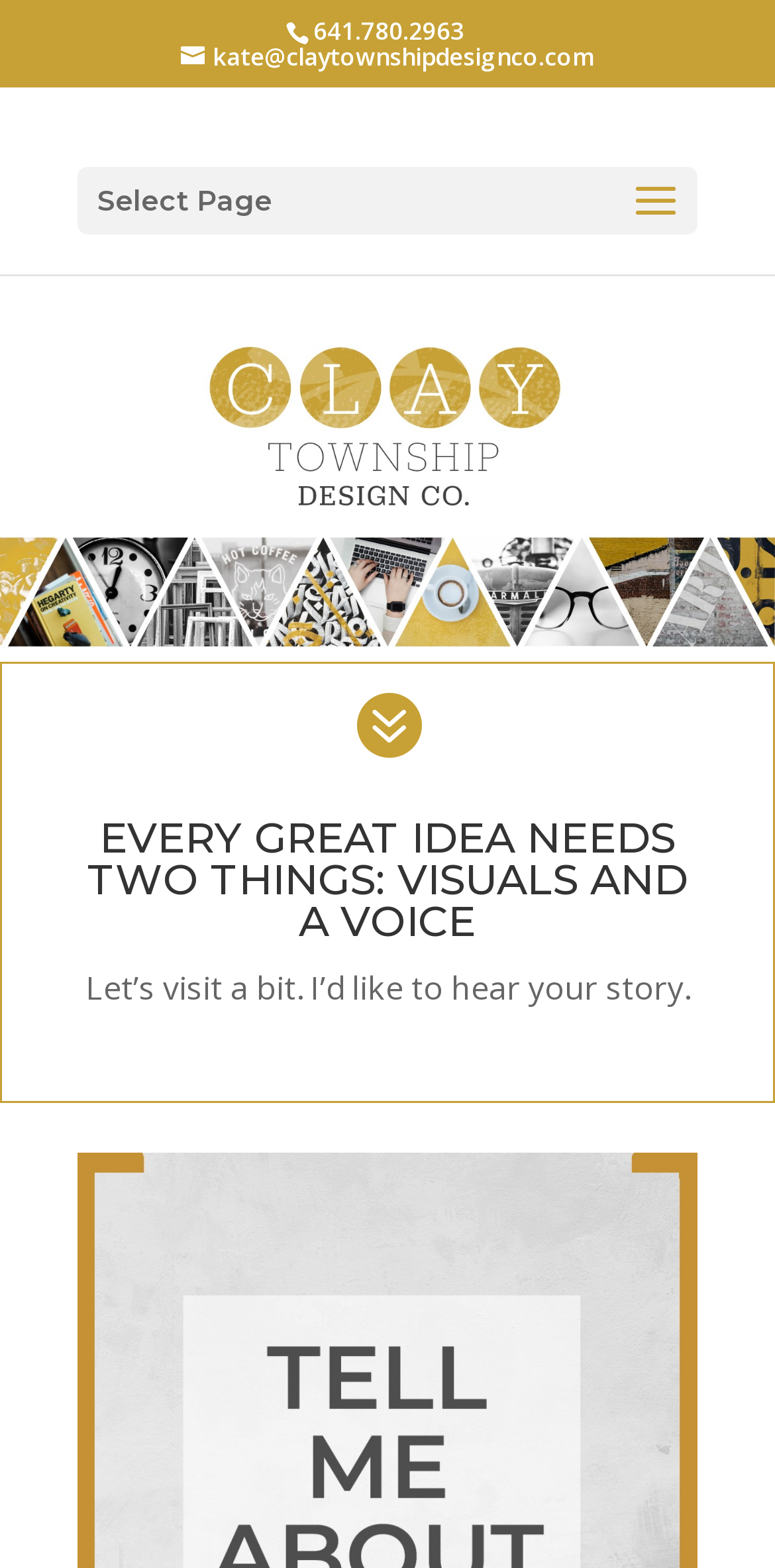Locate the bounding box of the user interface element based on this description: "kate@claytownshipdesignco.com".

[0.233, 0.025, 0.767, 0.047]